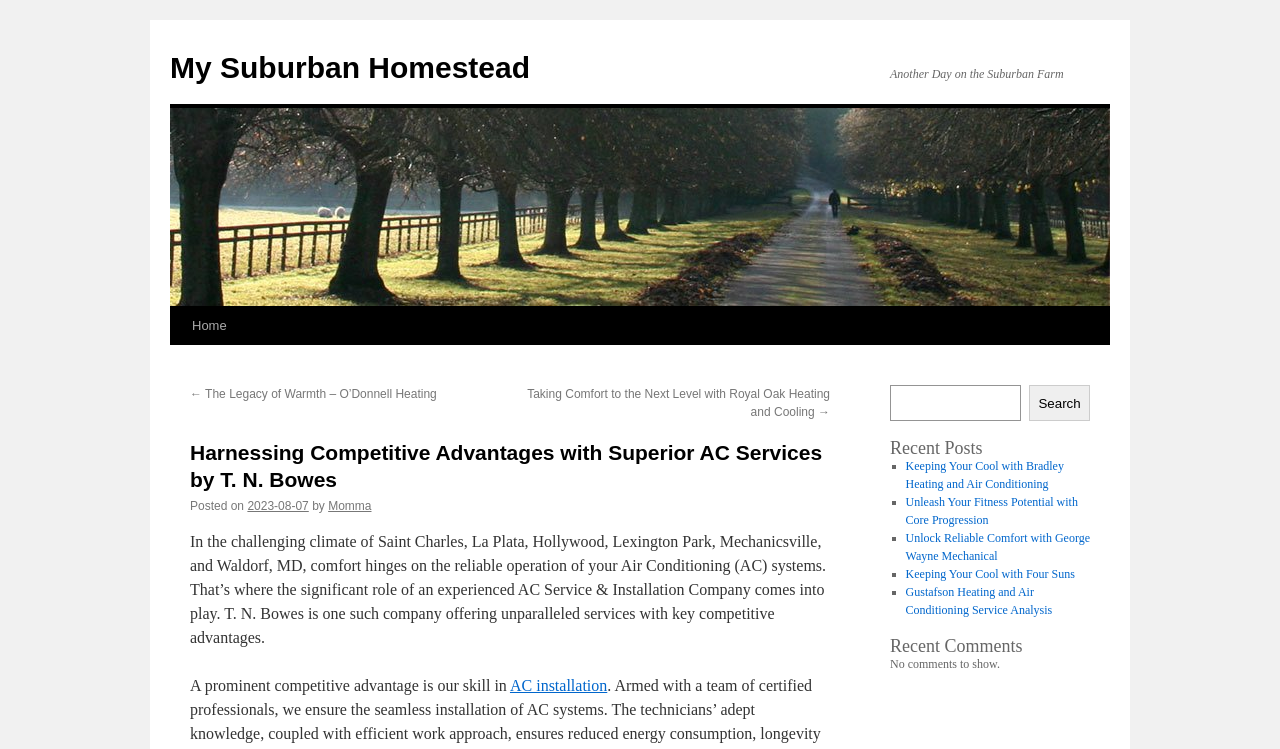Please indicate the bounding box coordinates of the element's region to be clicked to achieve the instruction: "Click on the 'Generator Insights' link". Provide the coordinates as four float numbers between 0 and 1, i.e., [left, top, right, bottom].

None